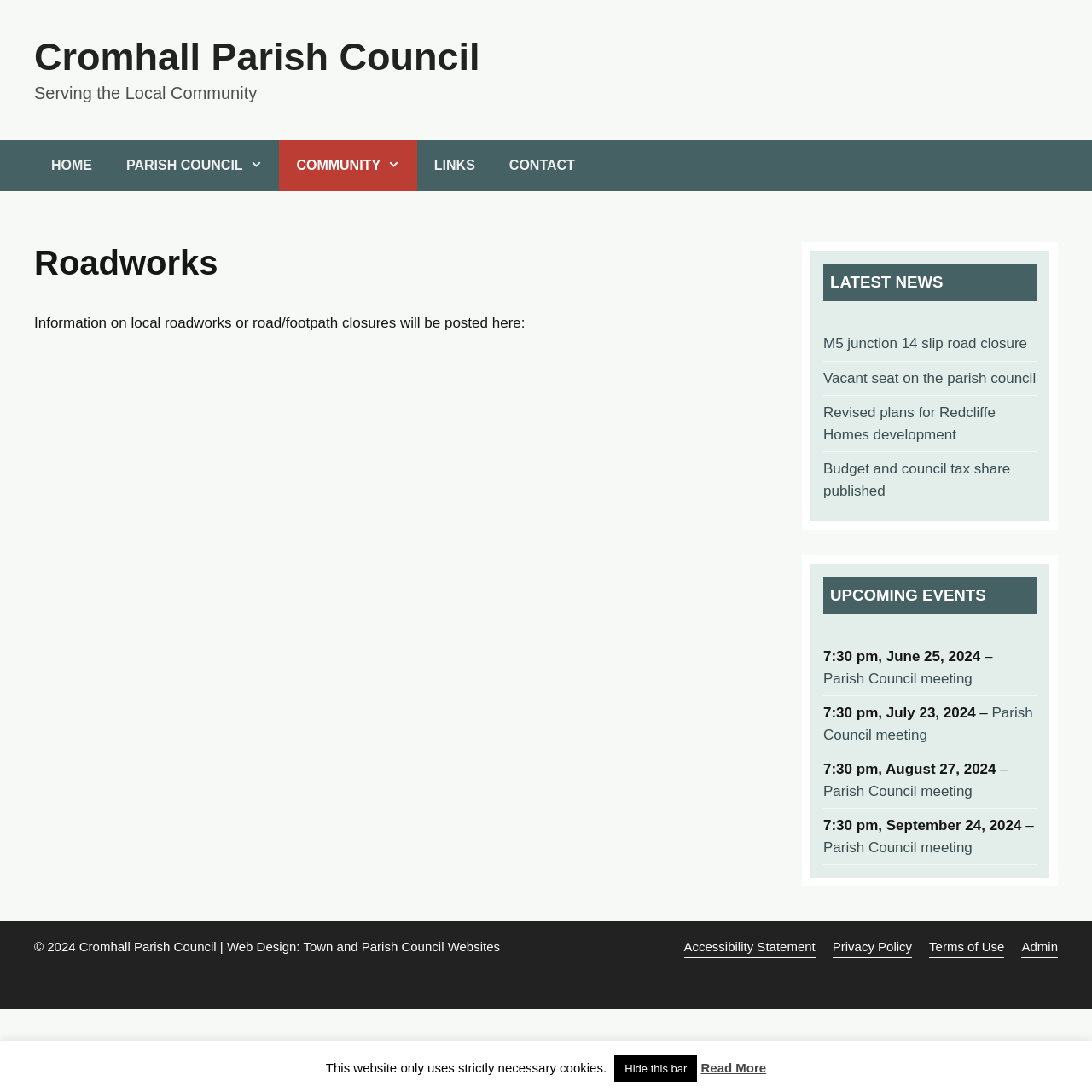Locate the bounding box coordinates of the clickable region to complete the following instruction: "Read the latest news."

[0.754, 0.307, 0.941, 0.322]